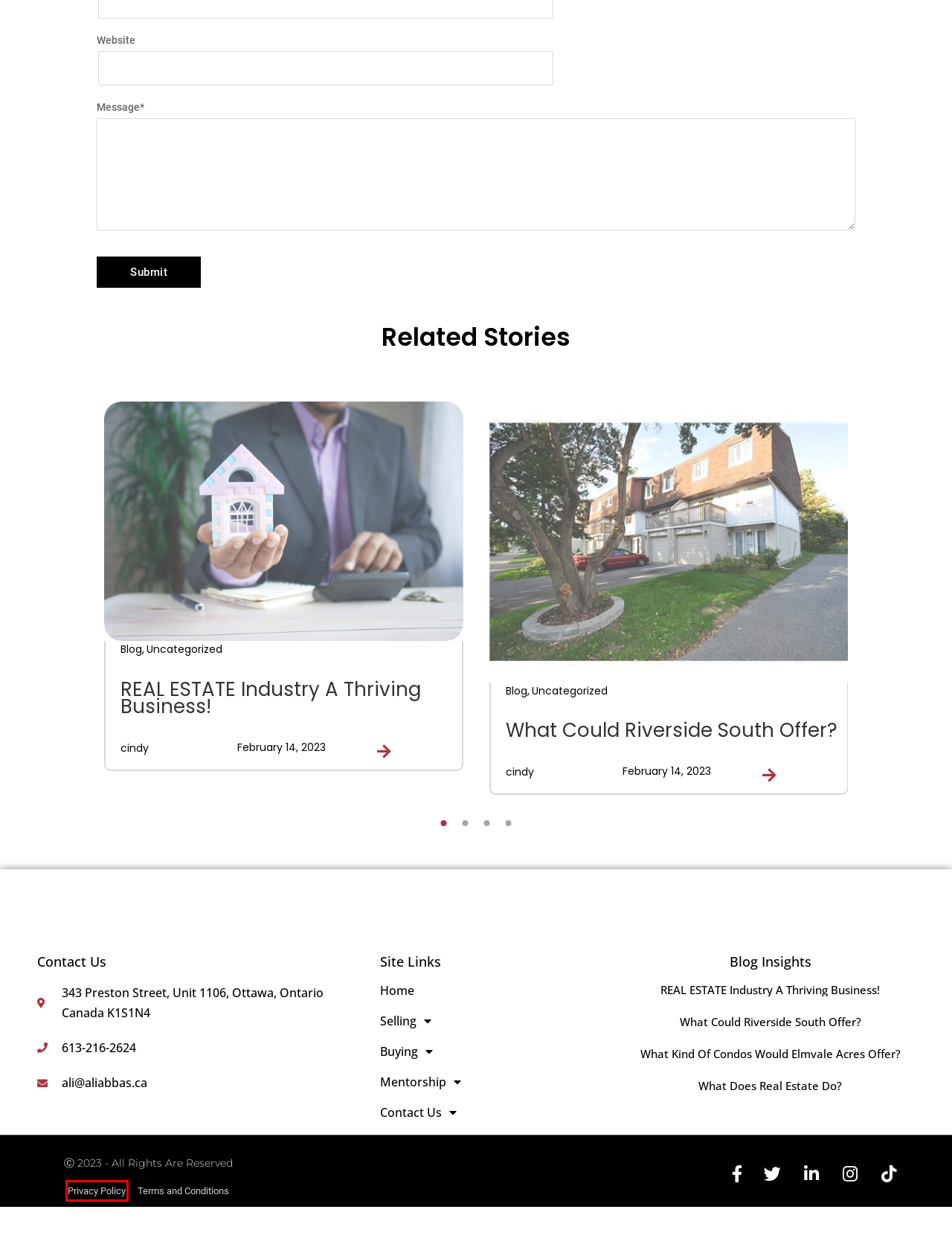Given a webpage screenshot with a UI element marked by a red bounding box, choose the description that best corresponds to the new webpage that will appear after clicking the element. The candidates are:
A. Blog Archives - Ali Abbas
B. What Could Riverside South Offer? - Ali Abbas
C. REAL ESTATE Industry A Thriving Business! - Ali Abbas
D. Best Real Estate Listing Website in ottawa
E. What does Real Estate do? - Ali Abbas
F. Privacy Policy - Ali Abbas
G. terms and condition - Ali Abbas
H. Exceptional Real Estate Services in Ottawa Ali Abbas - Ali Abbas

F